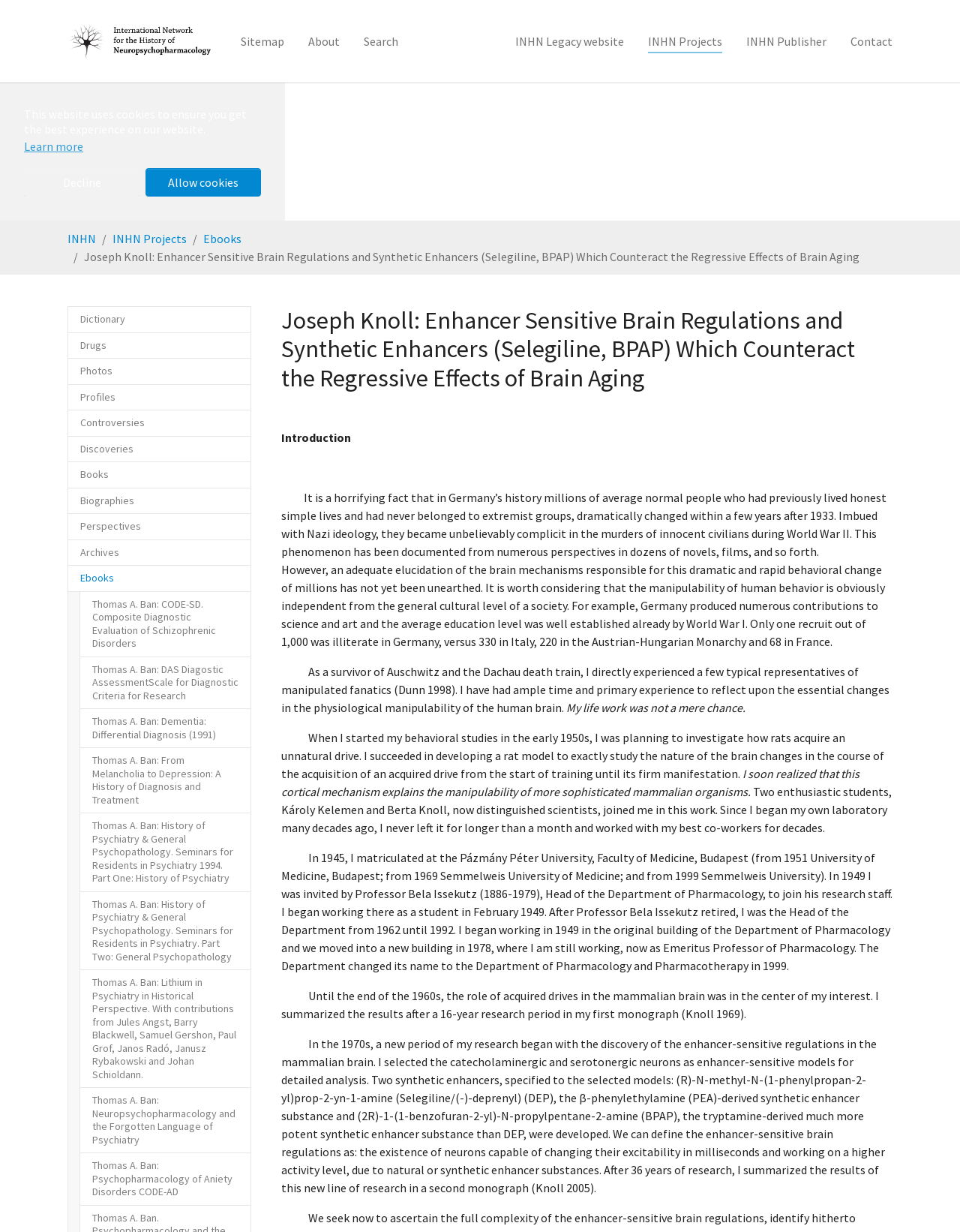Provide a one-word or short-phrase response to the question:
What is the topic of the webpage?

Brain regulations